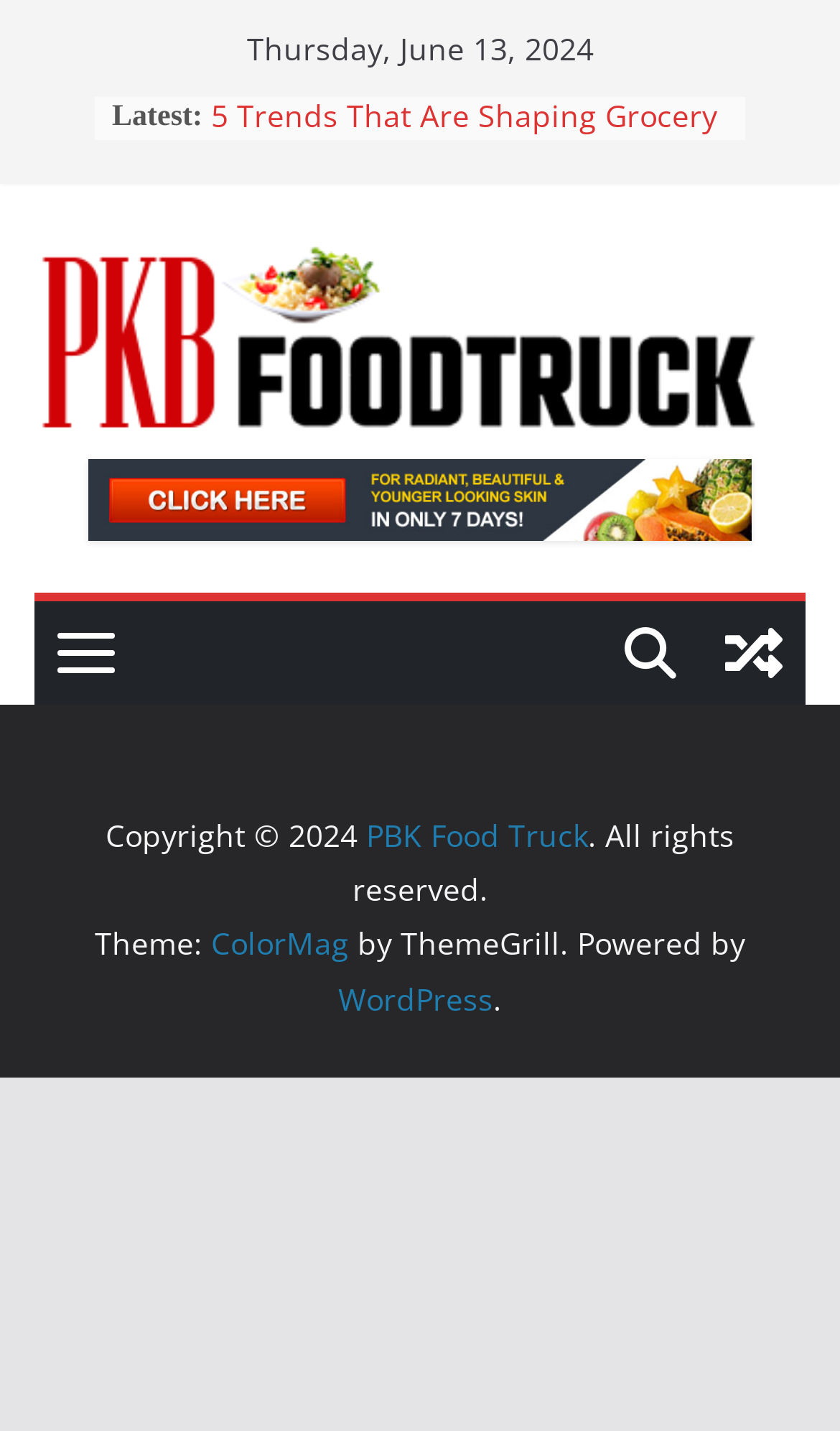Generate a comprehensive description of the webpage content.

The webpage is a food-related blog or website, titled "Pkb Food Truck - Your ultimate cooking guide". At the top, there is a date display showing "Thursday, June 13, 2024". Below the date, there is a section labeled "Latest:" which lists five article links, each preceded by a bullet point. The article titles include "5 Trends That Are Shaping Grocery Retail Market In The UAE", "An Evening Delight: Unveiling the Charm of Buffet Dinners in Singapore", and others.

To the left of the article list, there is a prominent link to "PBK Food Truck" accompanied by an image of the same name. Below this link, there is a complementary section, and then a link to "View a random post" with a small image next to it. On the same line, there is a small image on the left side.

At the bottom of the page, there is a copyright section displaying "Copyright © 2024" and "All rights reserved." alongside a link to "PBK Food Truck". Next to the copyright section, there is a theme credit section mentioning "ColorMag" by "ThemeGrill" and powered by "WordPress".